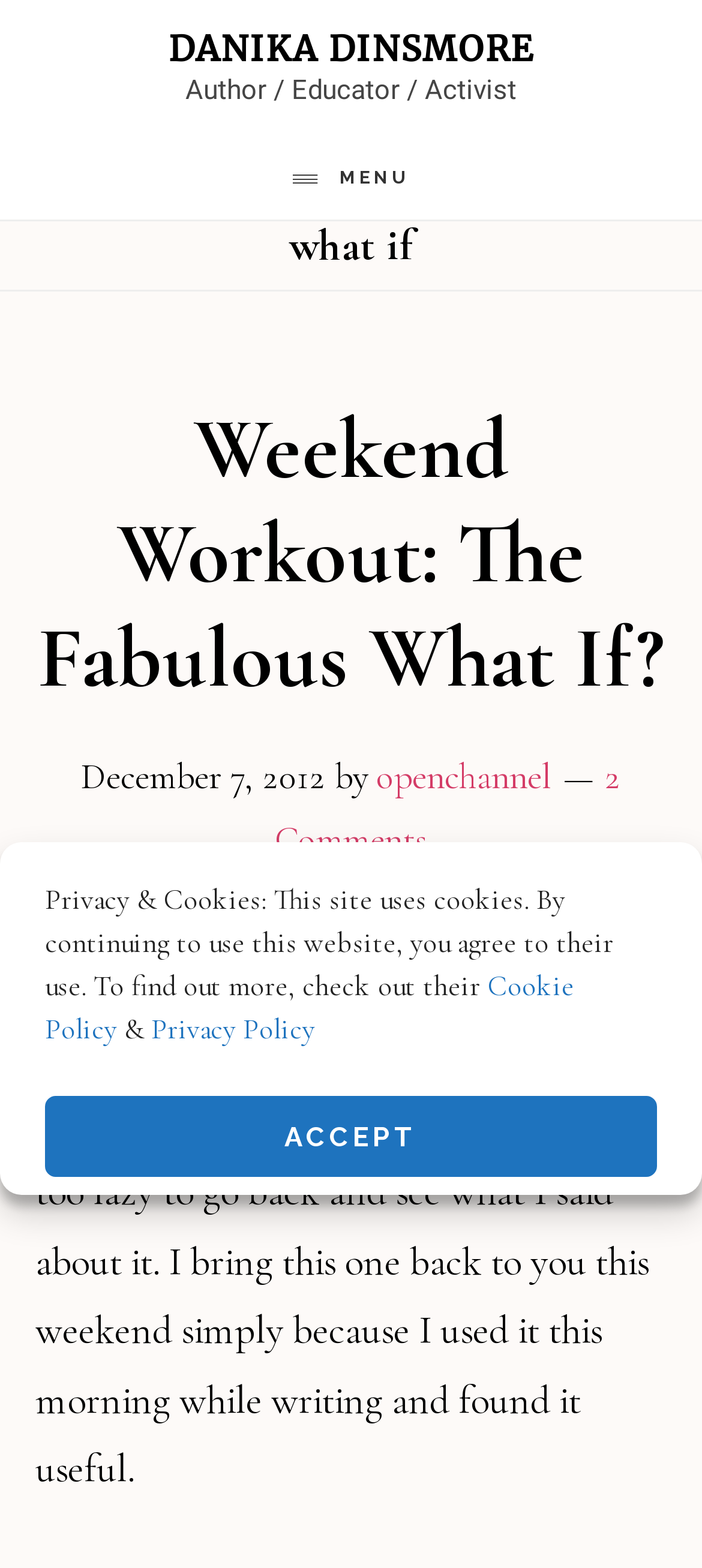Create a detailed summary of the webpage's content and design.

The webpage appears to be a blog post or article page. At the top, there is a dialog box titled "Manage Cookie Consent" that takes up most of the width of the page, with a message about privacy and cookies, and links to the Cookie Policy and Privacy Policy. Below this dialog box, there is a button to "ACCEPT" the cookie consent.

On the top-left corner, there are two links to "Skip to main content" and "Skip to footer". Next to these links, there is a link to "DANIKA DINSMORE", which is likely the author's name, accompanied by a brief description "Author / Educator / Activist".

On the top-right corner, there is a menu button with a hamburger icon. Below this button, there is a heading that reads "what if", which is likely the title of the blog post or article. This heading is followed by a subheading "Weekend Workout: The Fabulous What If?", which is also a link. Below this subheading, there is a timestamp indicating that the post was published on December 7, 2012, and the author's name "openchannel" is mentioned.

The main content of the page is a block of text that discusses the author's "what if" exercise, which is a timed writing activity. The text is quite long and takes up most of the page. At the bottom of the page, there is a link to "2 Comments", suggesting that readers can engage with the post by leaving comments.